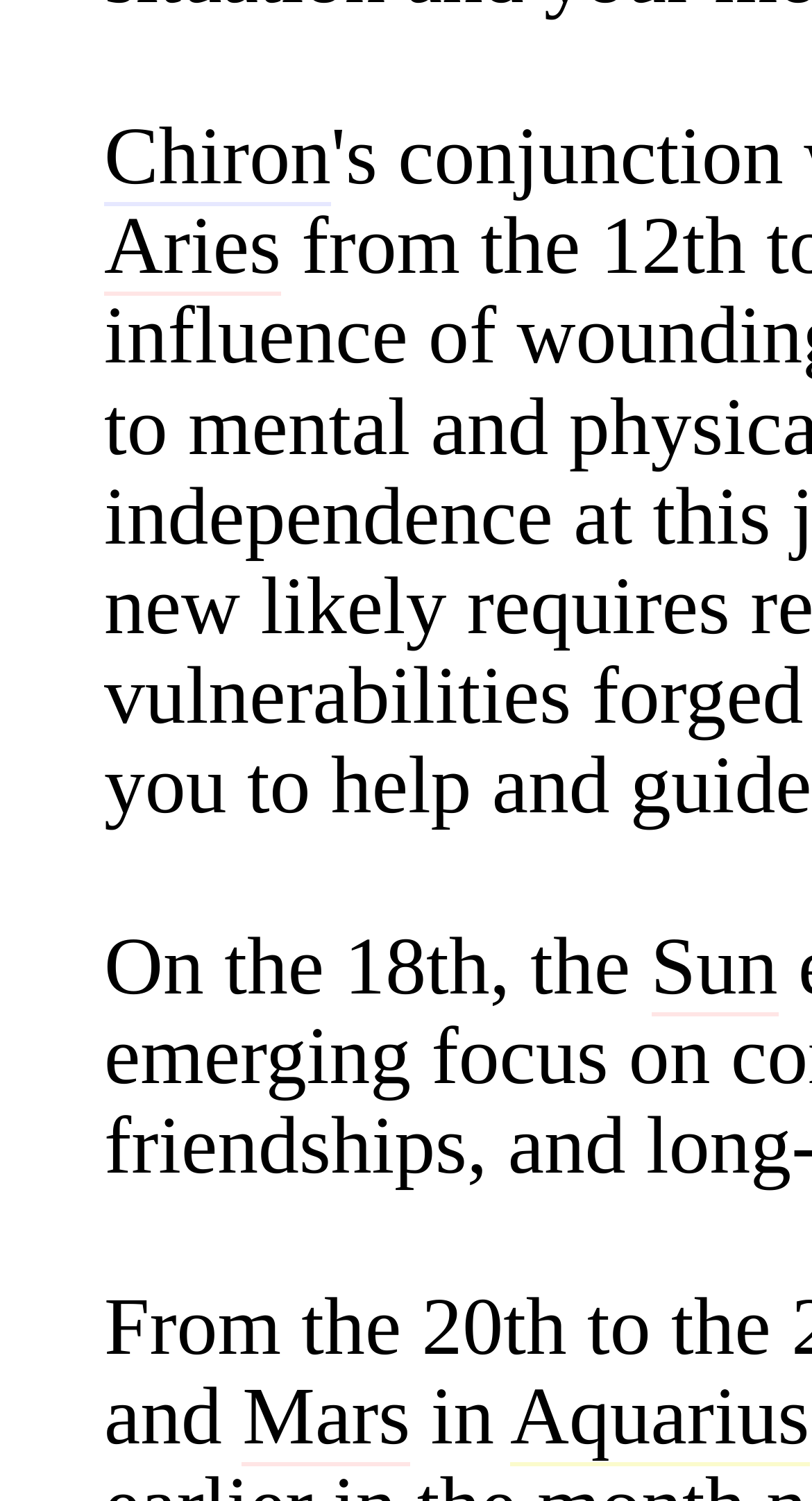Respond to the question below with a single word or phrase:
How many links are there on the webpage?

5